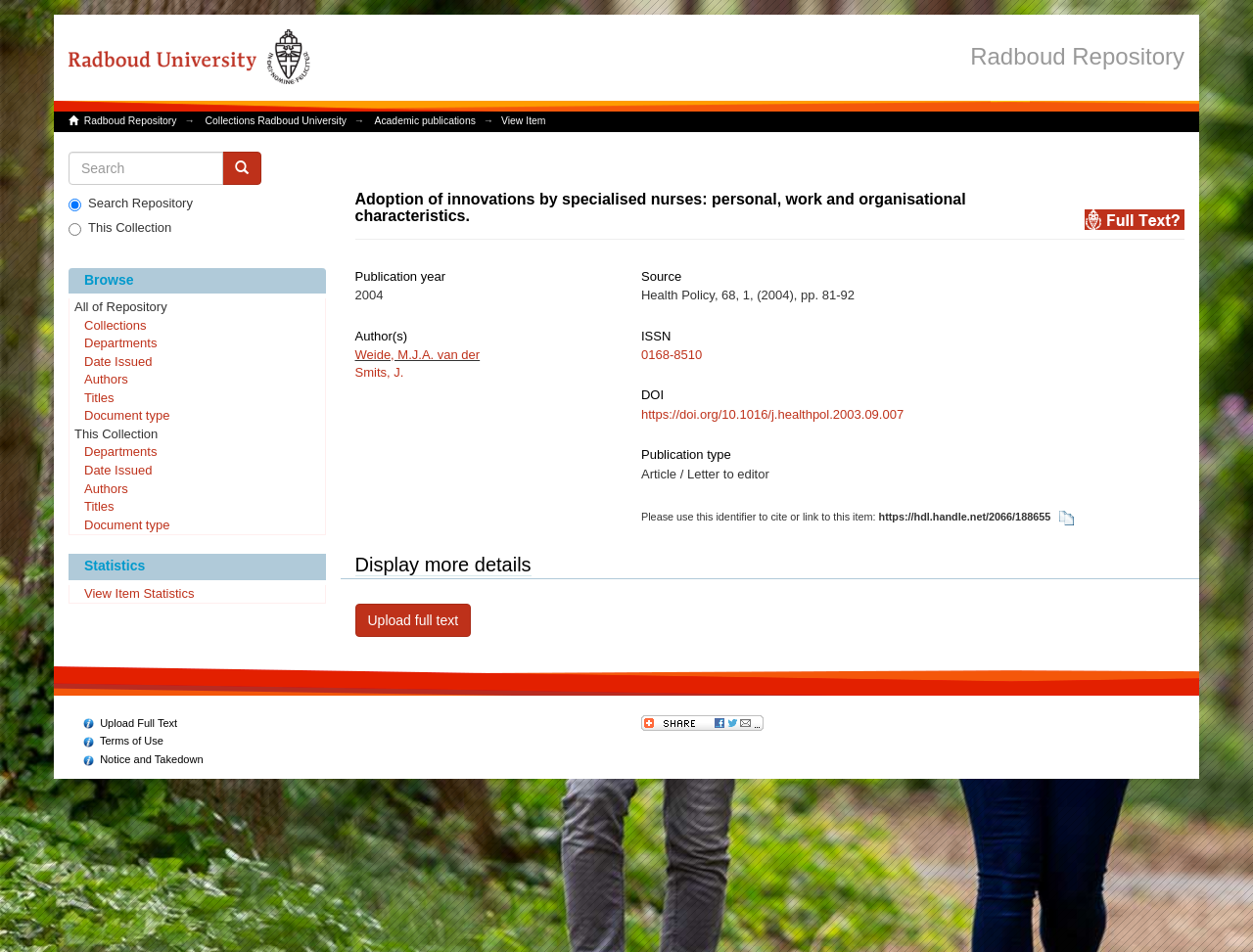What is the name of the repository?
Answer the question with just one word or phrase using the image.

Radboud Repository